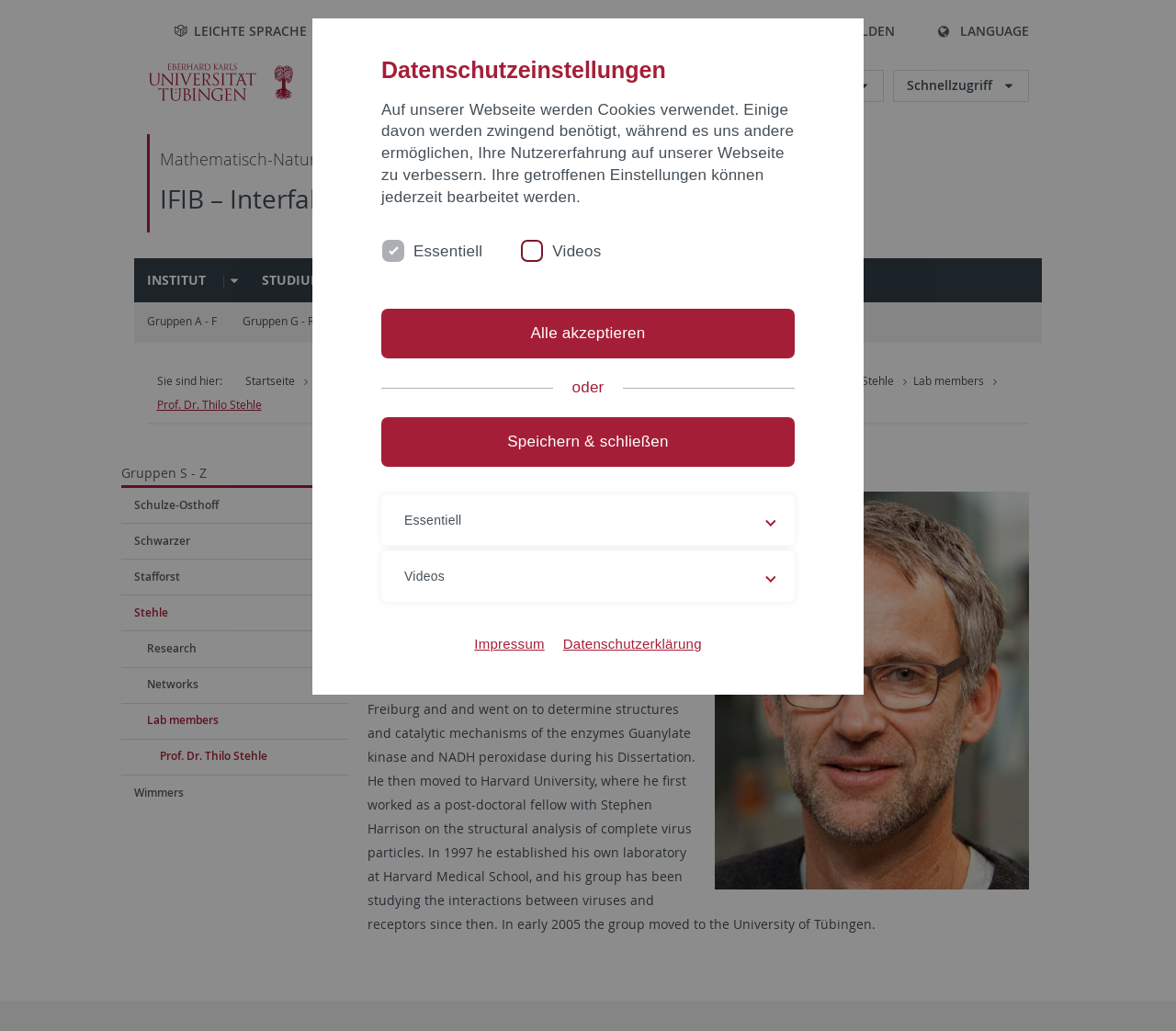Can you pinpoint the bounding box coordinates for the clickable element required for this instruction: "Search for something"? The coordinates should be four float numbers between 0 and 1, i.e., [left, top, right, bottom].

[0.564, 0.012, 0.661, 0.048]